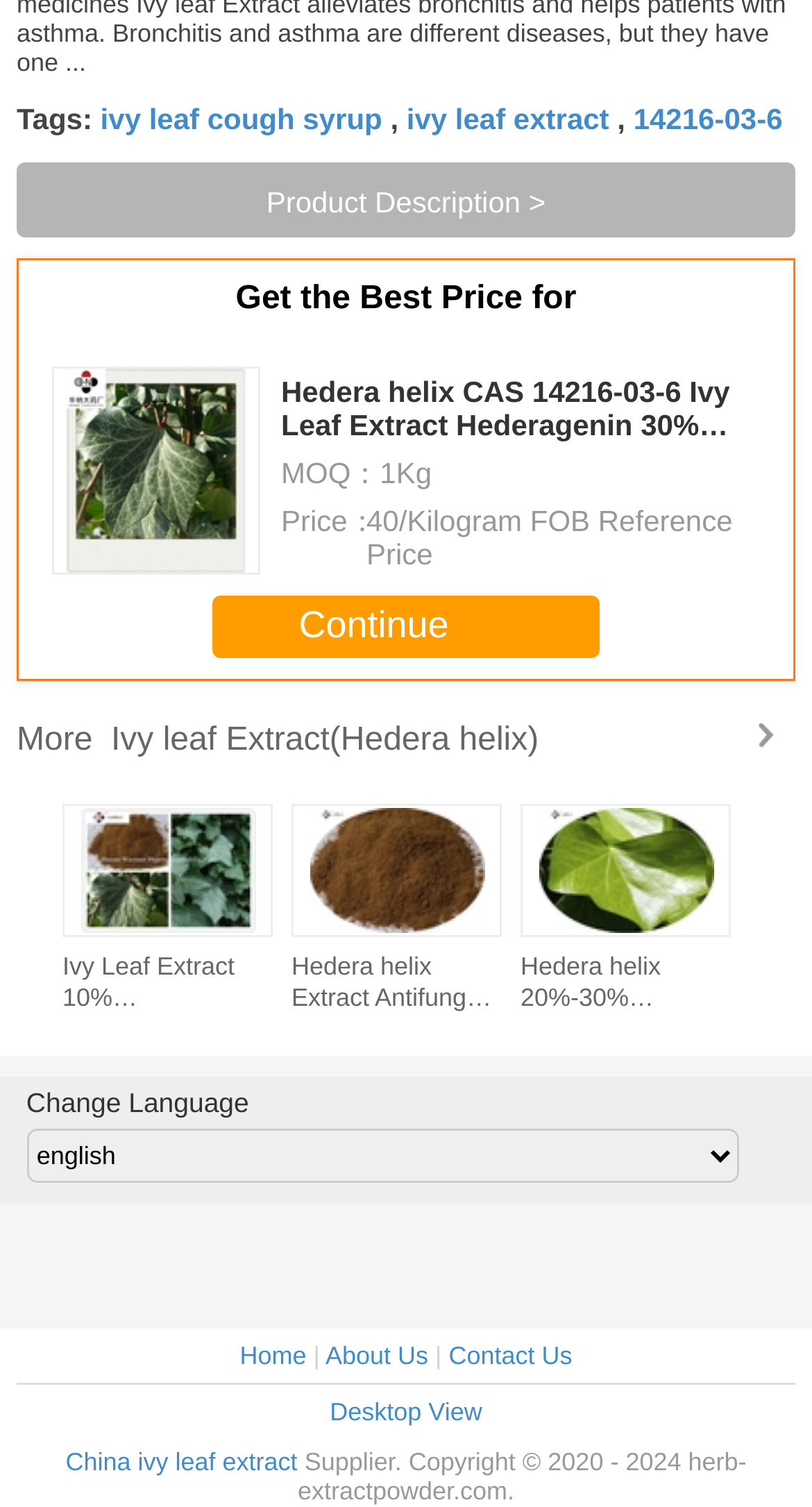Please provide a brief answer to the question using only one word or phrase: 
What is the product name?

Ivy Leaf Extract